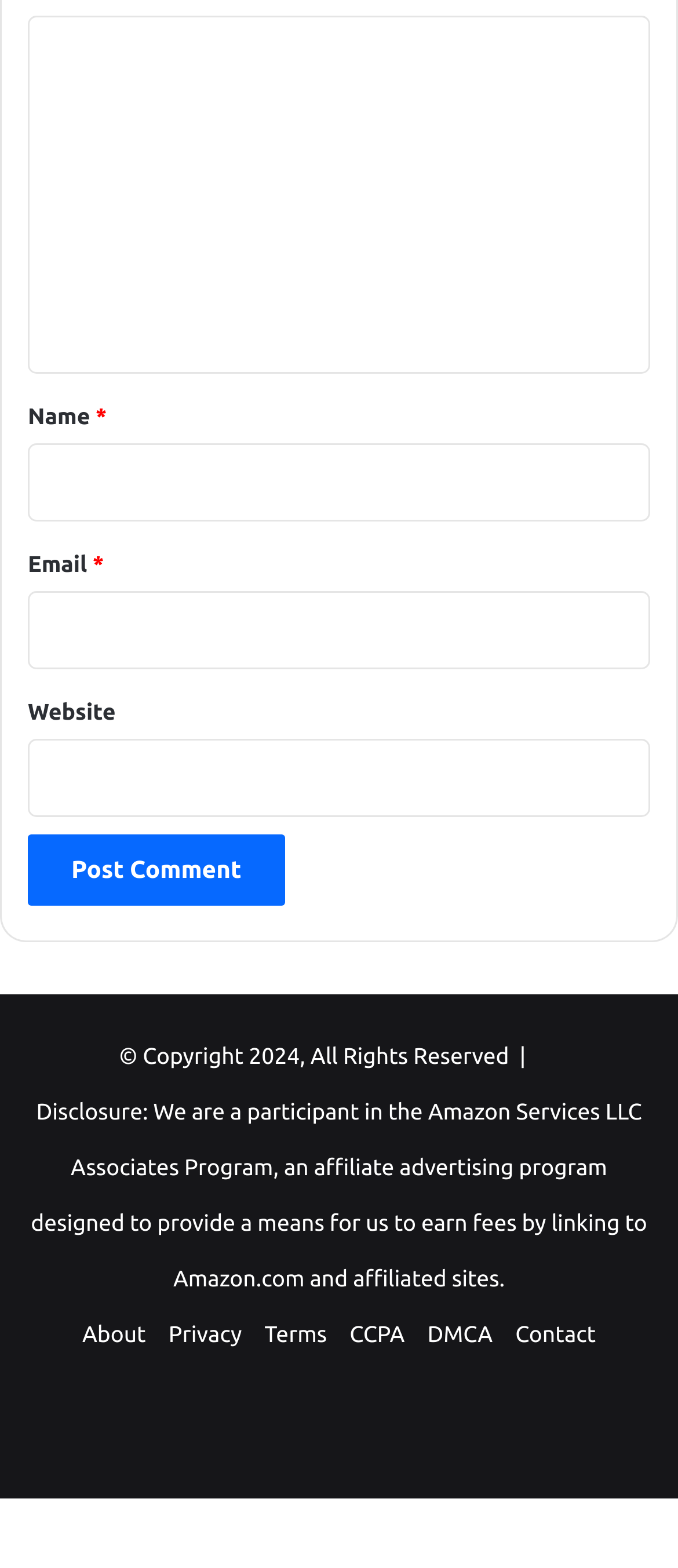Locate the UI element described by parent_node: Website name="url" in the provided webpage screenshot. Return the bounding box coordinates in the format (top-left x, top-left y, bottom-right x, bottom-right y), ensuring all values are between 0 and 1.

[0.041, 0.421, 0.959, 0.47]